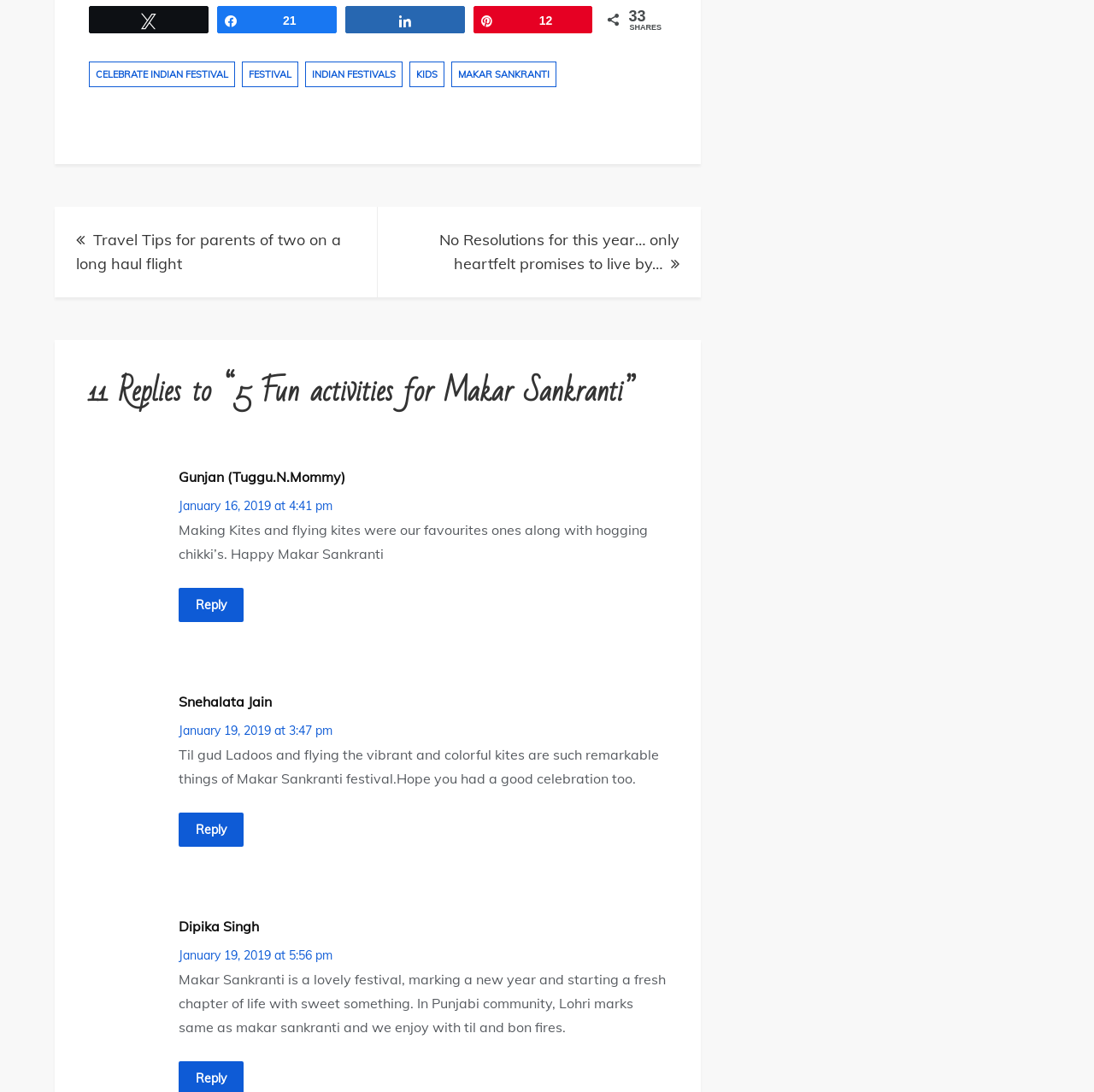How many replies are there to the post '5 Fun activities for Makar Sankranti'?
Please provide a comprehensive answer based on the visual information in the image.

I found a heading element with the text '11 Replies to “5 Fun activities for Makar Sankranti”', which indicates that there are 11 replies to the post.